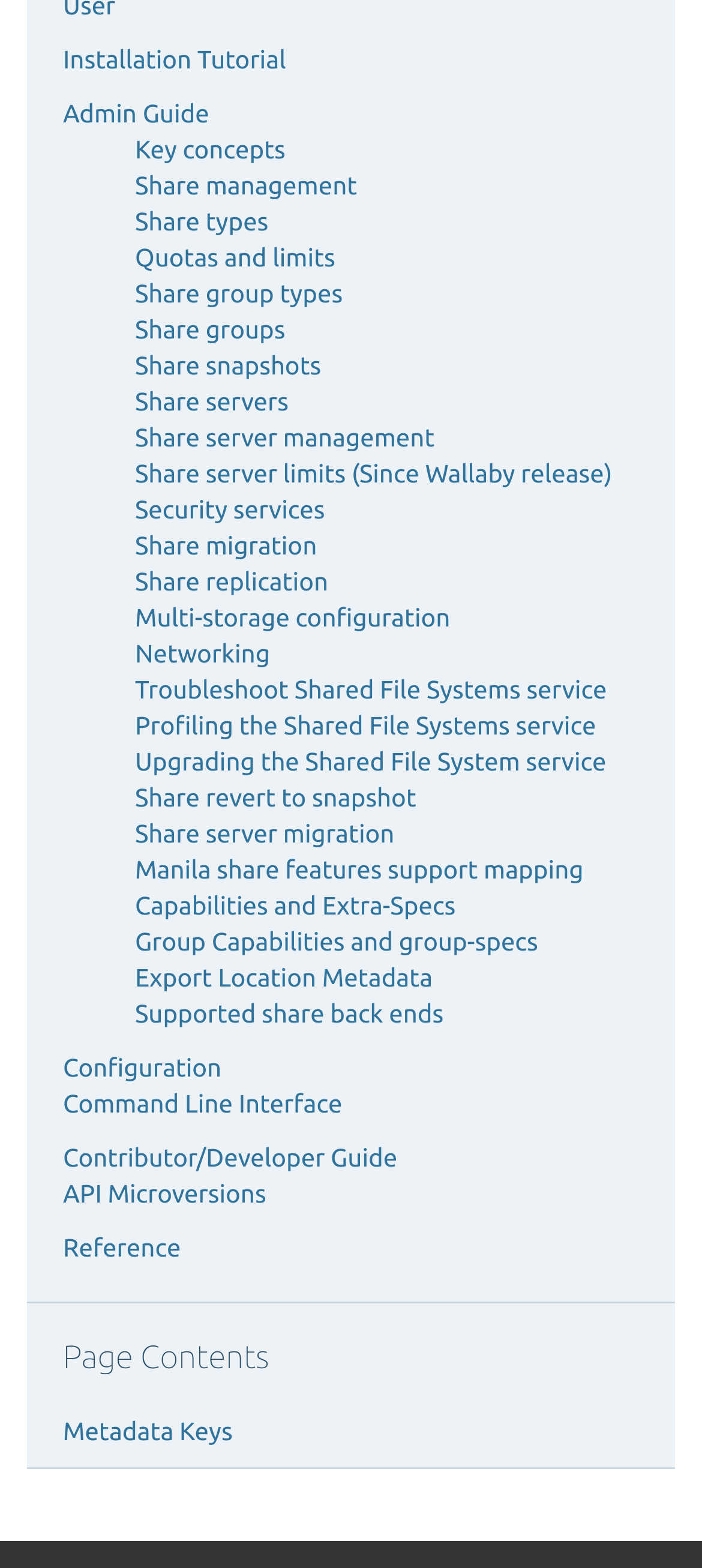Locate the bounding box coordinates of the UI element described by: "Quotas and limits". The bounding box coordinates should consist of four float numbers between 0 and 1, i.e., [left, top, right, bottom].

[0.192, 0.155, 0.478, 0.173]